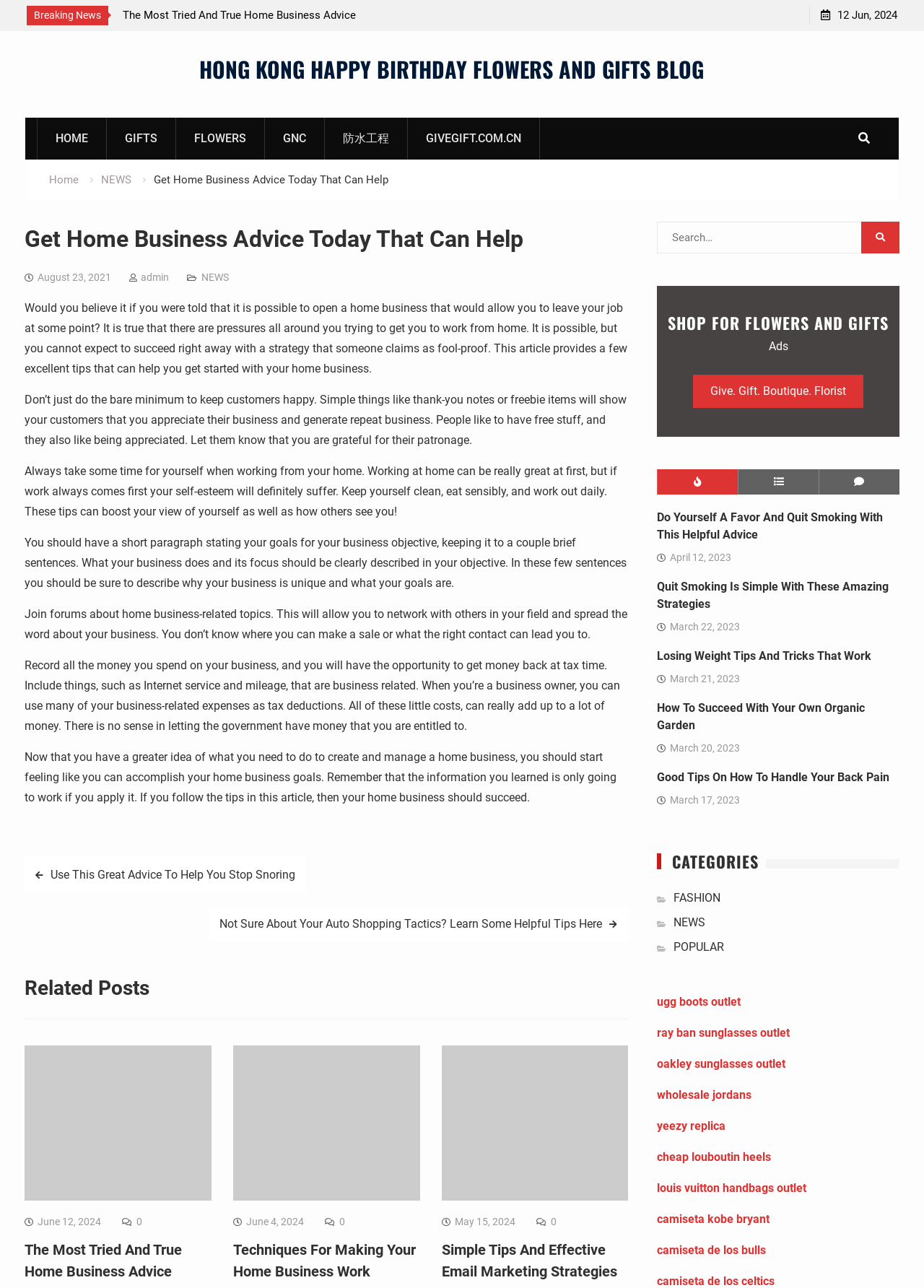Answer the question briefly using a single word or phrase: 
What is the title of the first related post?

The Most Tried And True Home Business Advice